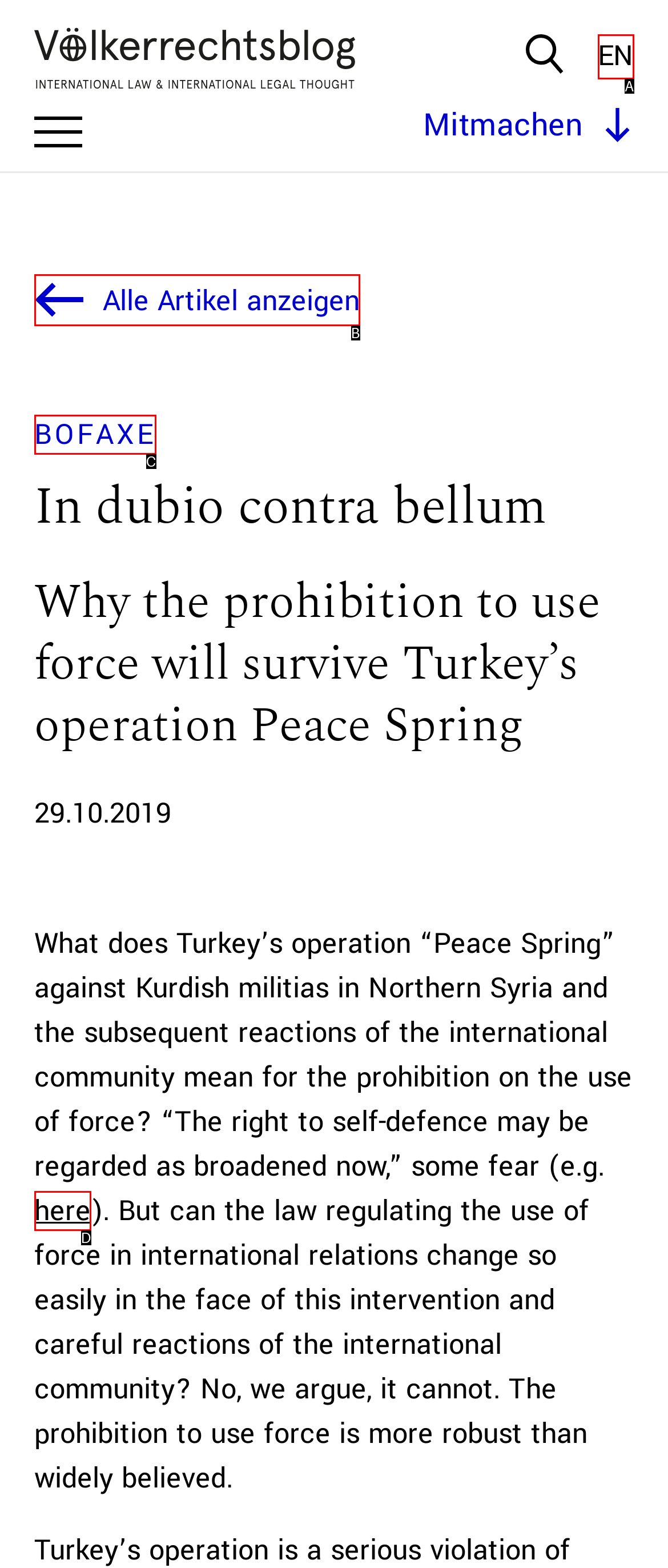Using the element description: En, select the HTML element that matches best. Answer with the letter of your choice.

A